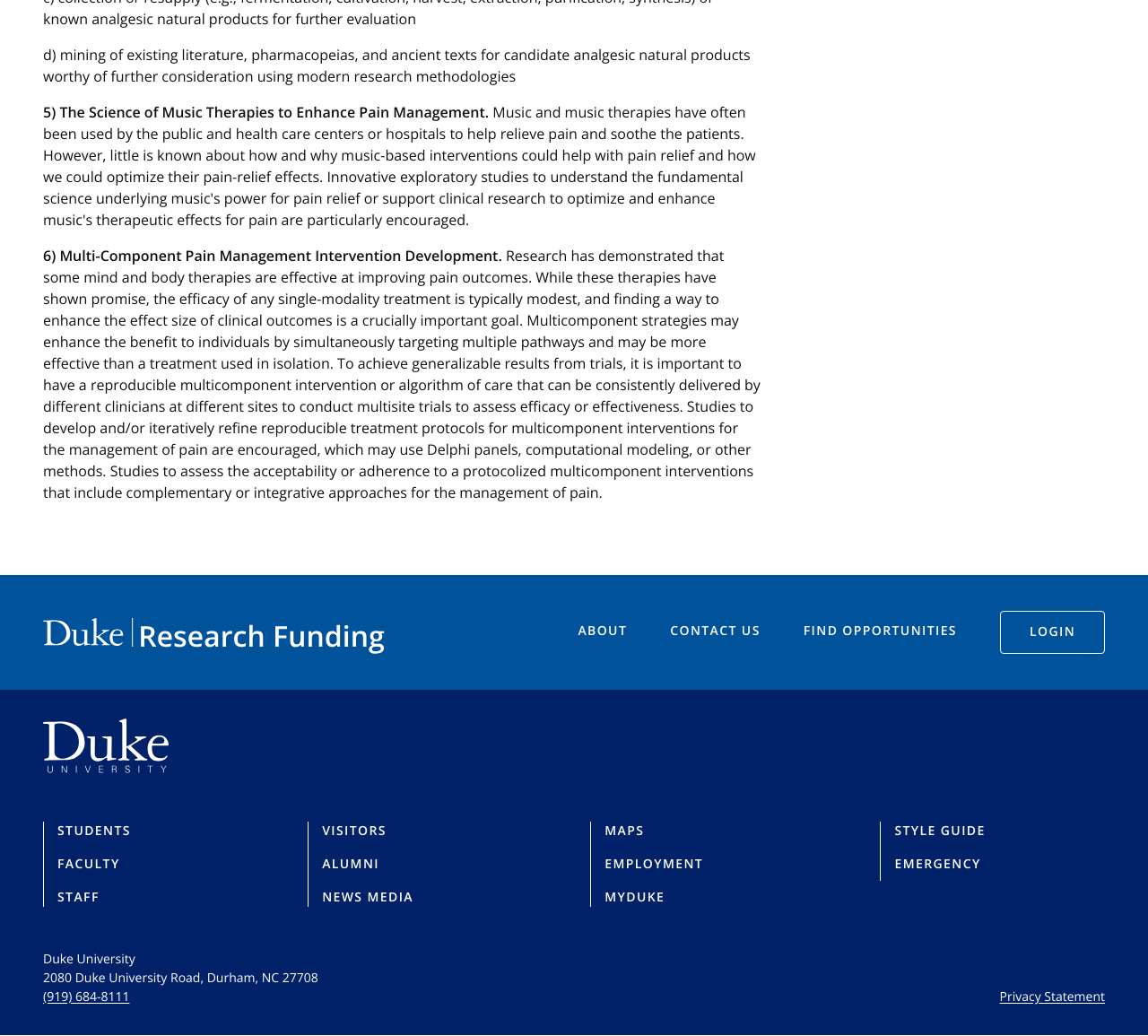Locate the bounding box coordinates of the clickable part needed for the task: "Go to ABOUT".

[0.503, 0.593, 0.546, 0.627]